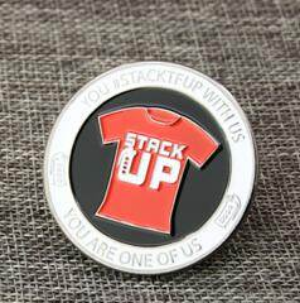Provide your answer to the question using just one word or phrase: What is the purpose of the challenge coin?

To honor and unite members